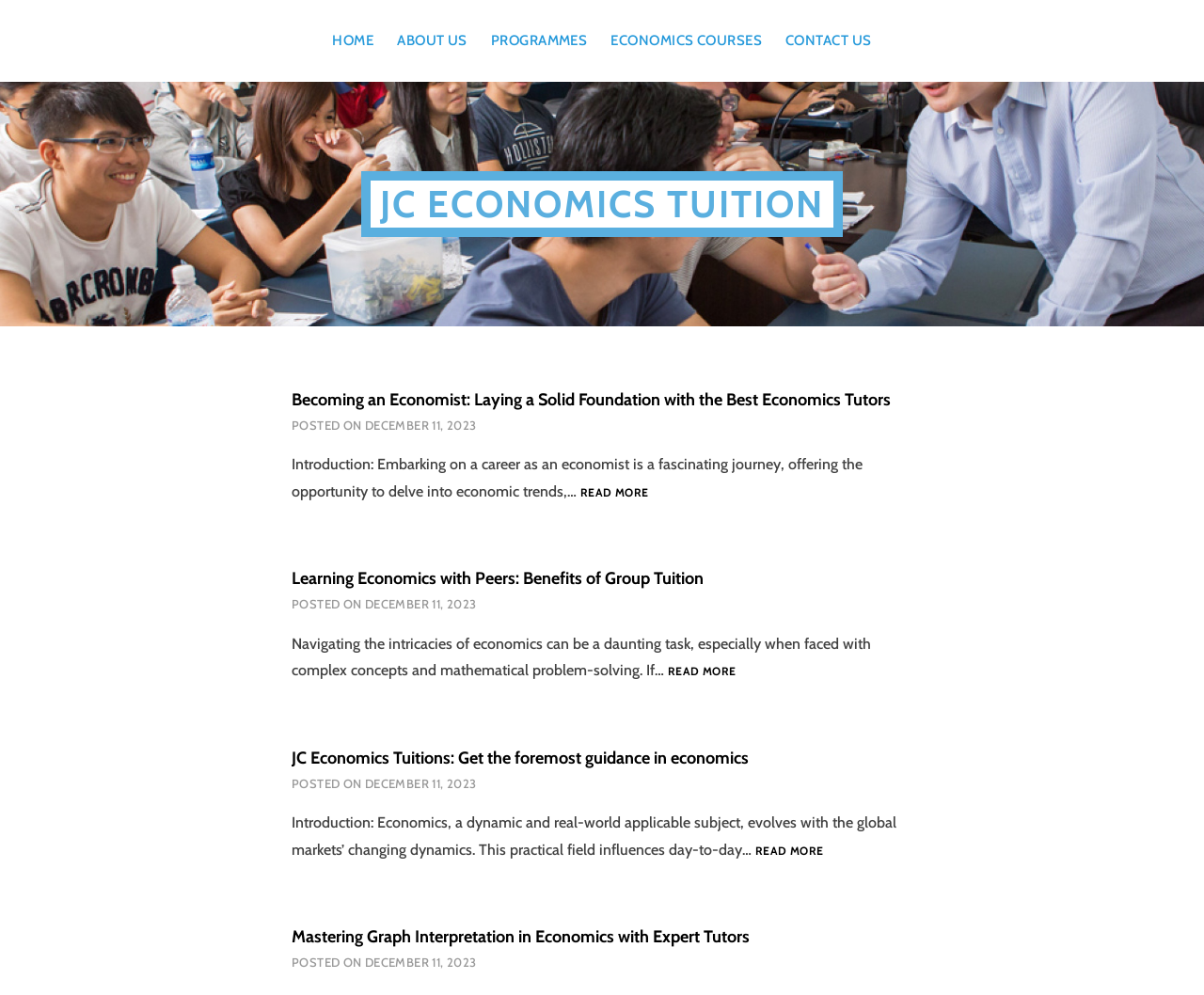What is the primary heading on this webpage?

JC ECONOMICS TUITION